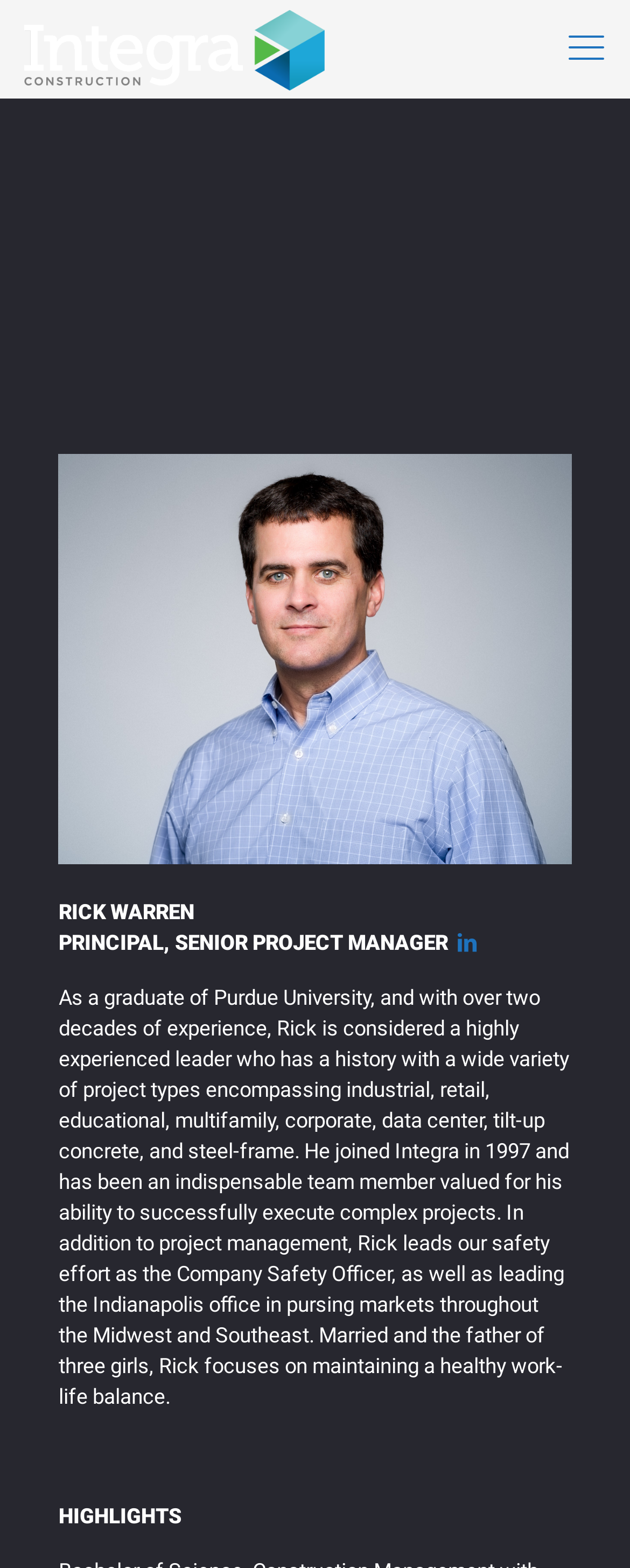Bounding box coordinates must be specified in the format (top-left x, top-left y, bottom-right x, bottom-right y). All values should be floating point numbers between 0 and 1. What are the bounding box coordinates of the UI element described as: parent_node: RICK WARREN

[0.719, 0.594, 0.765, 0.609]